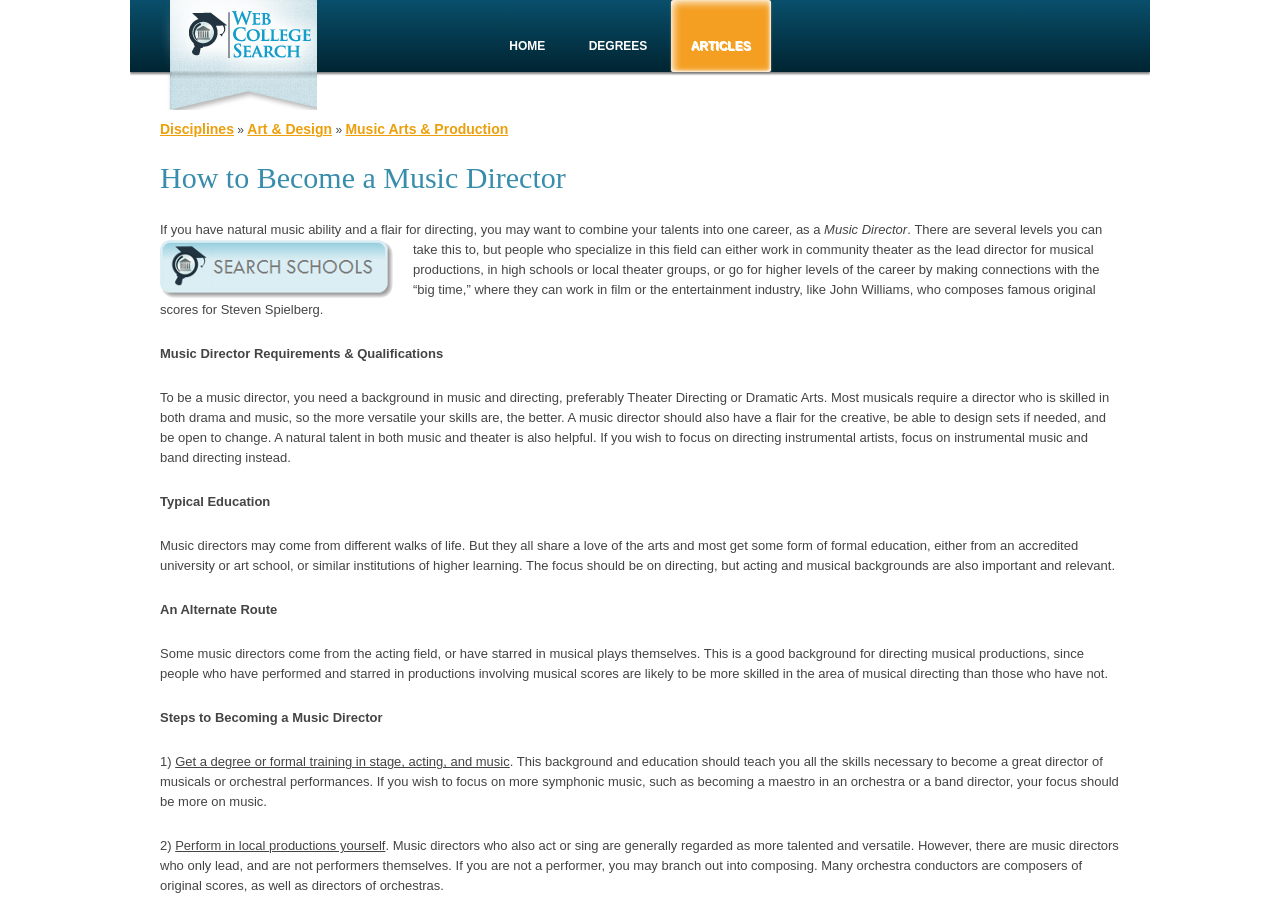Please specify the bounding box coordinates for the clickable region that will help you carry out the instruction: "Click on 'Disciplines'".

[0.125, 0.132, 0.183, 0.149]